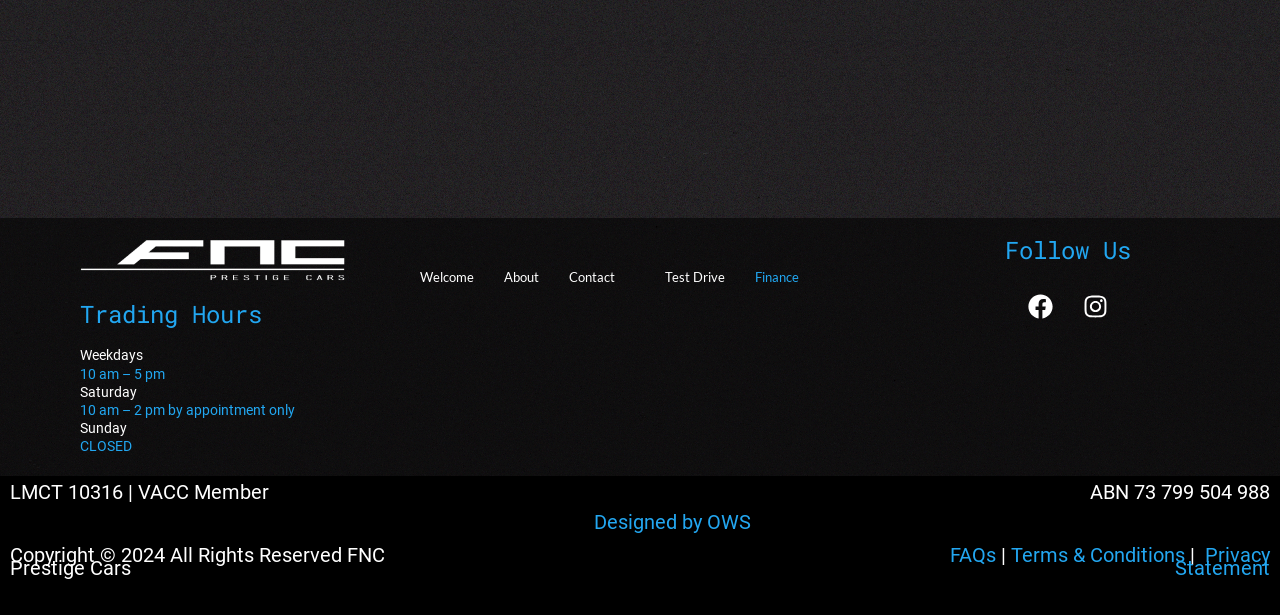Please find the bounding box coordinates of the clickable region needed to complete the following instruction: "Open the Shopping Cart". The bounding box coordinates must consist of four float numbers between 0 and 1, i.e., [left, top, right, bottom].

None